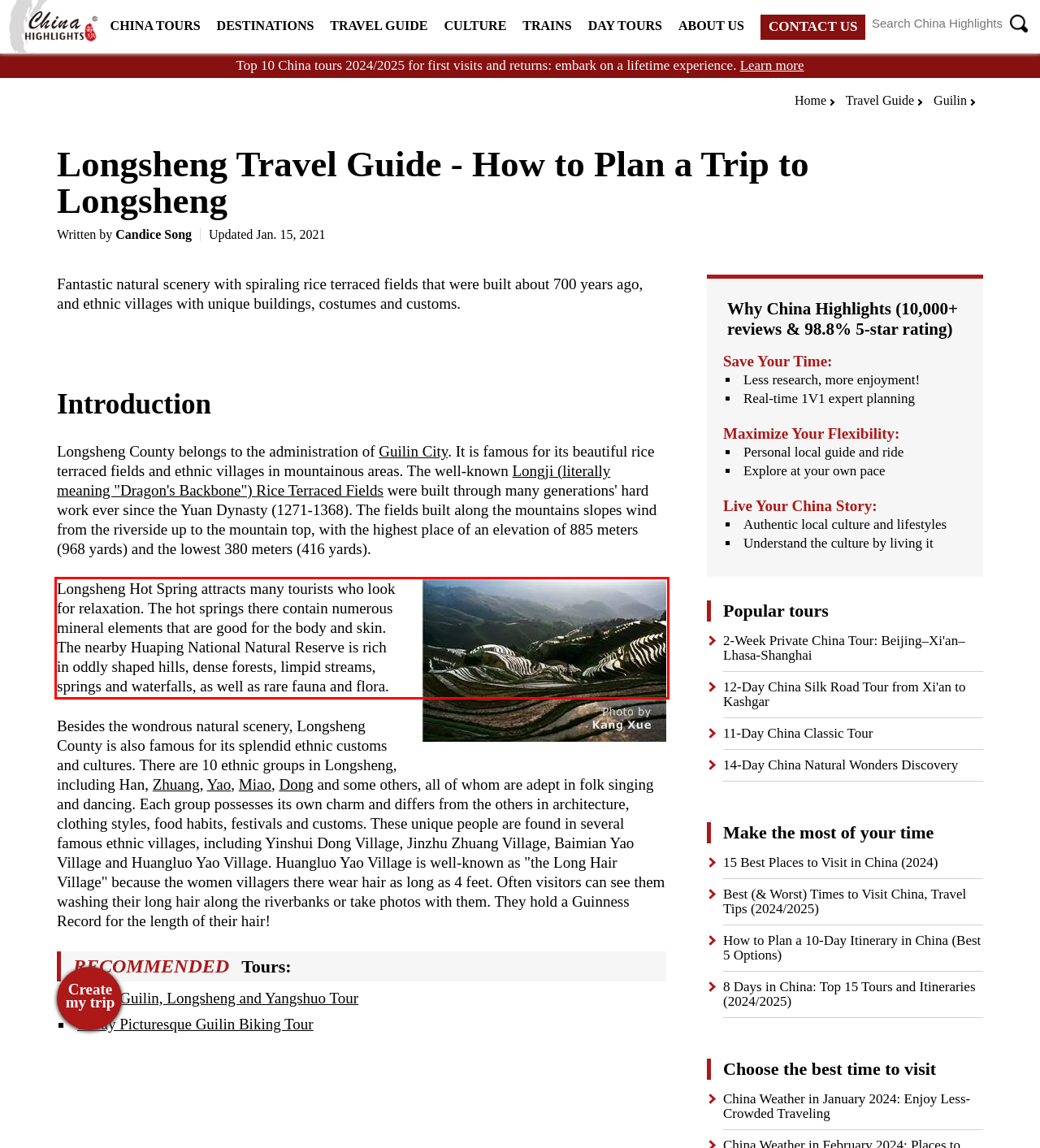Identify the red bounding box in the webpage screenshot and perform OCR to generate the text content enclosed.

Longsheng Hot Spring attracts many tourists who look for relaxation. The hot springs there contain numerous mineral elements that are good for the body and skin. The nearby Huaping National Natural Reserve is rich in oddly shaped hills, dense forests, limpid streams, springs and waterfalls, as well as rare fauna and flora.